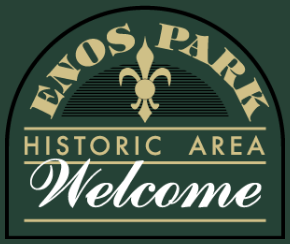Describe the image with as much detail as possible.

The image features a welcoming sign for Enos Park, a historic area, prominently displaying the text "WELCOME" in an elegant script. Above, the name "ENOS PARK" is highlighted in bold, uppercase letters, complemented by a decorative fleur-de-lis emblem, symbolizing the area’s cultural heritage. The overall design incorporates a classic color palette, enhanced by distinctive lines and shapes that reflect the historic significance of the neighborhood, inviting visitors to appreciate the charm and history of Enos Park.